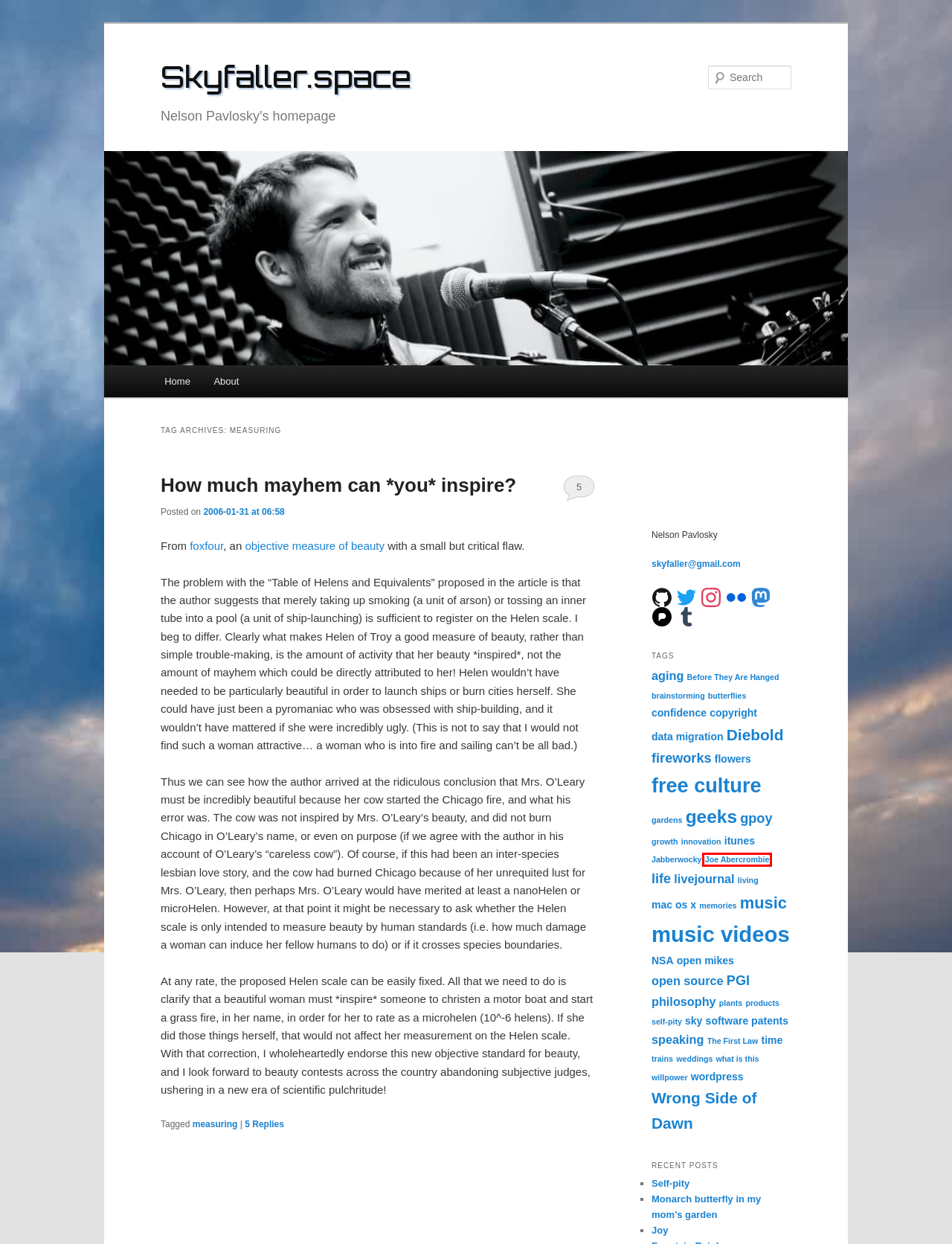Inspect the provided webpage screenshot, concentrating on the element within the red bounding box. Select the description that best represents the new webpage after you click the highlighted element. Here are the candidates:
A. Skyfaller.space | Nelson Pavlosky's homepage
B. software patents | Skyfaller.space
C. How much mayhem can *you* inspire? | Skyfaller.space
D. geeks | Skyfaller.space
E. life | Skyfaller.space
F. willpower | Skyfaller.space
G. Joe Abercrombie | Skyfaller.space
H. Diebold | Skyfaller.space

G